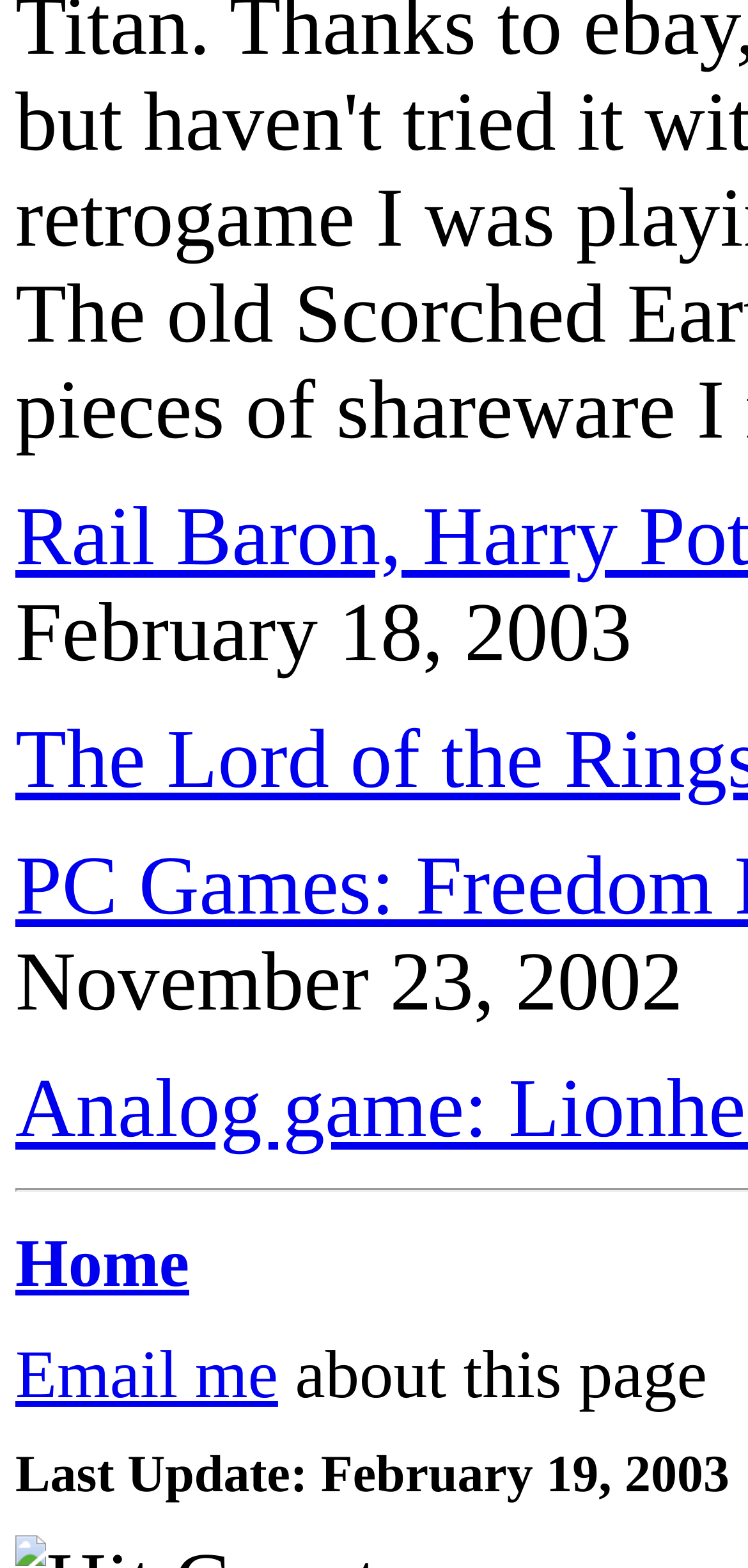Give a concise answer of one word or phrase to the question: 
What is the earliest date mentioned?

November 23, 2002